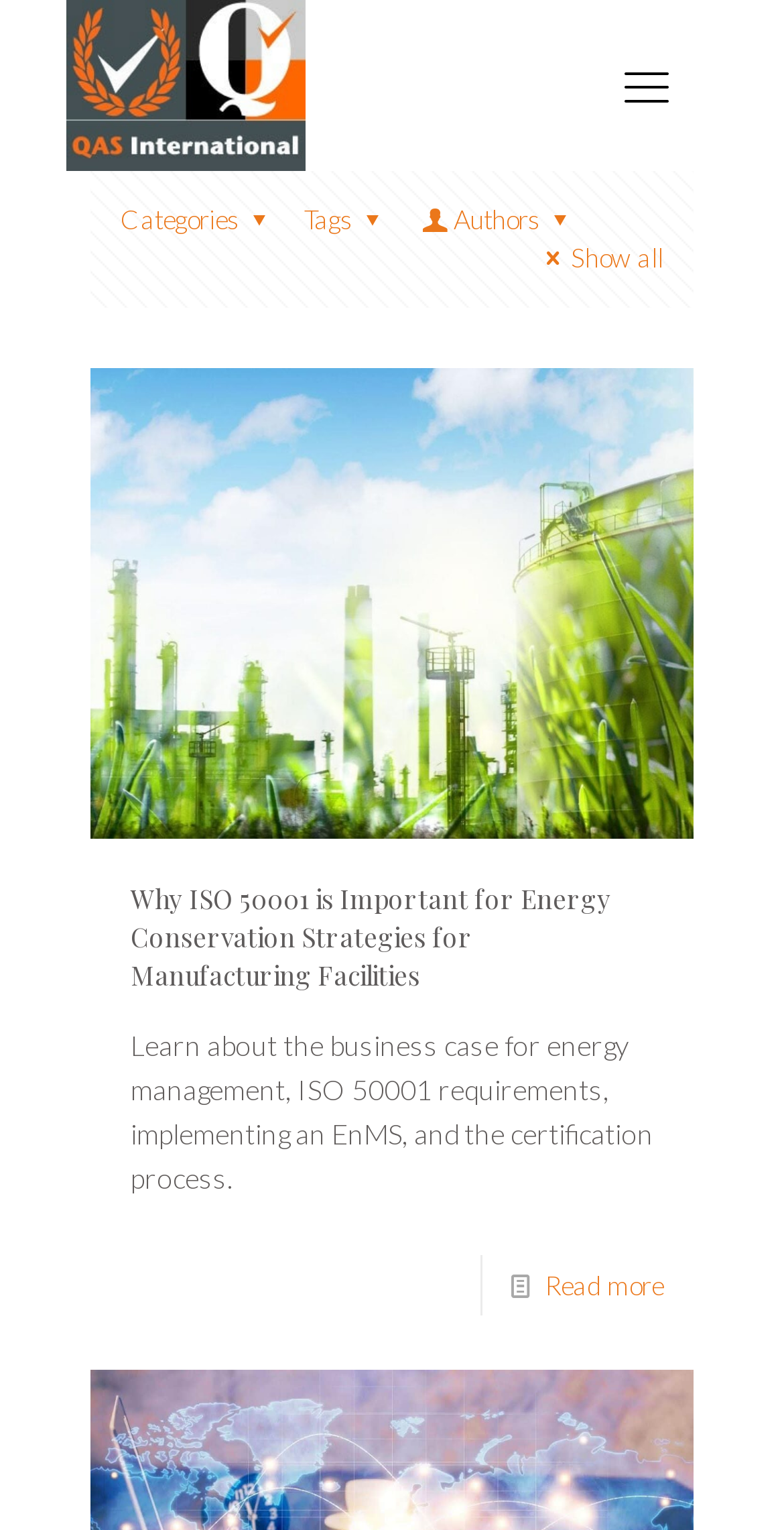Create a detailed narrative of the webpage’s visual and textual elements.

The webpage is about QAS International, with a prominent link to the organization's name at the top left, accompanied by a logo image. On the top right, there is a set of links, including "Categories", "Tags", "Authors", and "Show all", which are likely navigation options.

Below these links, there is a large link titled "iso50001 energy conservation" that spans most of the width of the page, accompanied by an image. This link is likely a featured article or promotion.

To the right of this link, there are three smaller links: "Zoom", "Details", and another "Zoom" and "Details" pair further down. Each of these links has a corresponding image. These links and images may be related to image viewing or document management.

The main content of the page is a heading that reads "Why ISO 50001 is Important for Energy Conservation Strategies for Manufacturing Facilities", which is followed by a summary text that explains the business case for energy management, ISO 50001 requirements, and the certification process.

At the bottom of the page, there is a "Read more" link, which likely leads to a more detailed article or page about the topic. Finally, there are two more "Zoom" and "Details" links with corresponding images, similar to those found above.